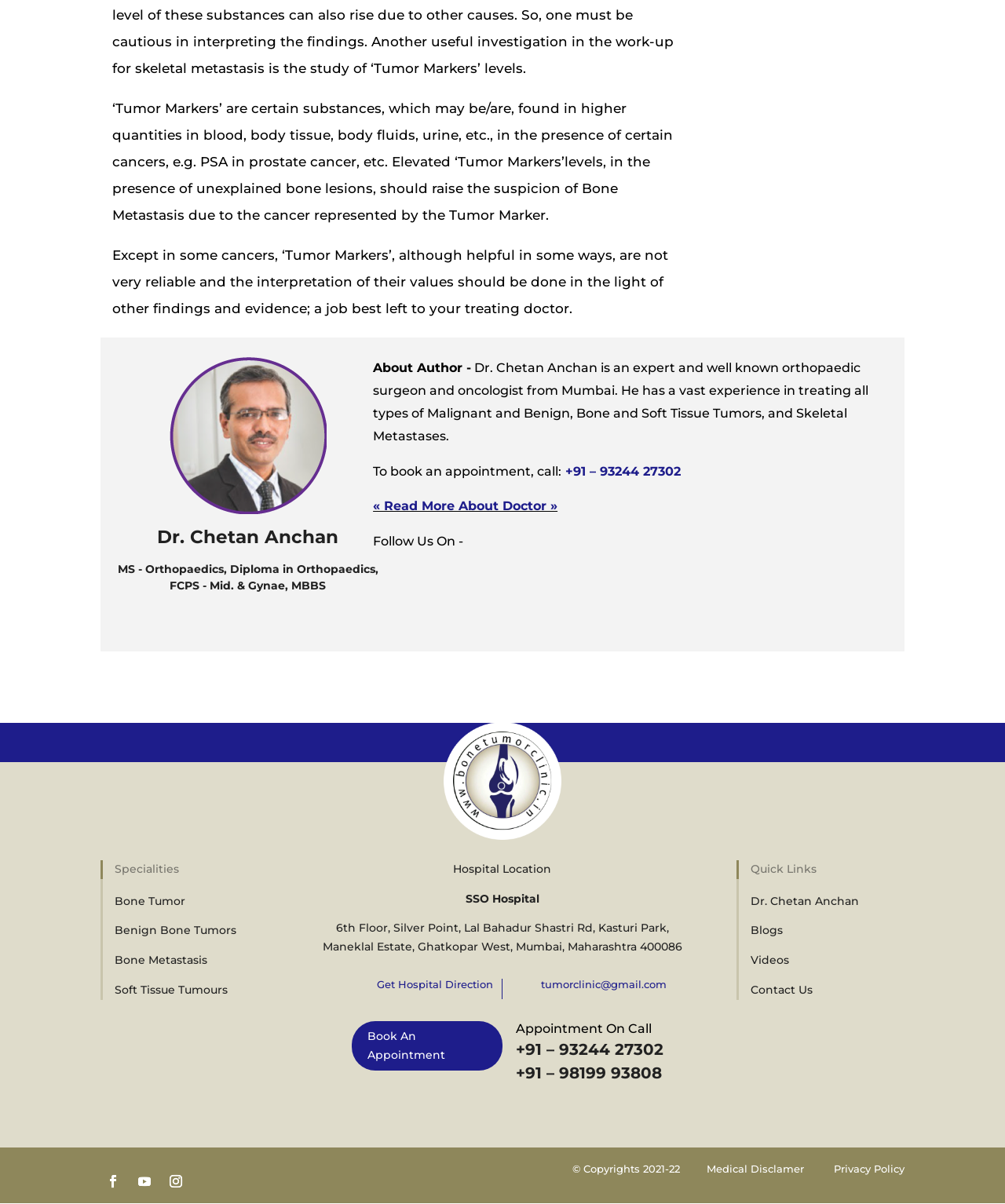What are the specialities of Dr. Chetan Anchan?
Answer the question with a single word or phrase by looking at the picture.

Bone Tumor, Benign Bone Tumors, Bone Metastasis, Soft Tissue Tumours